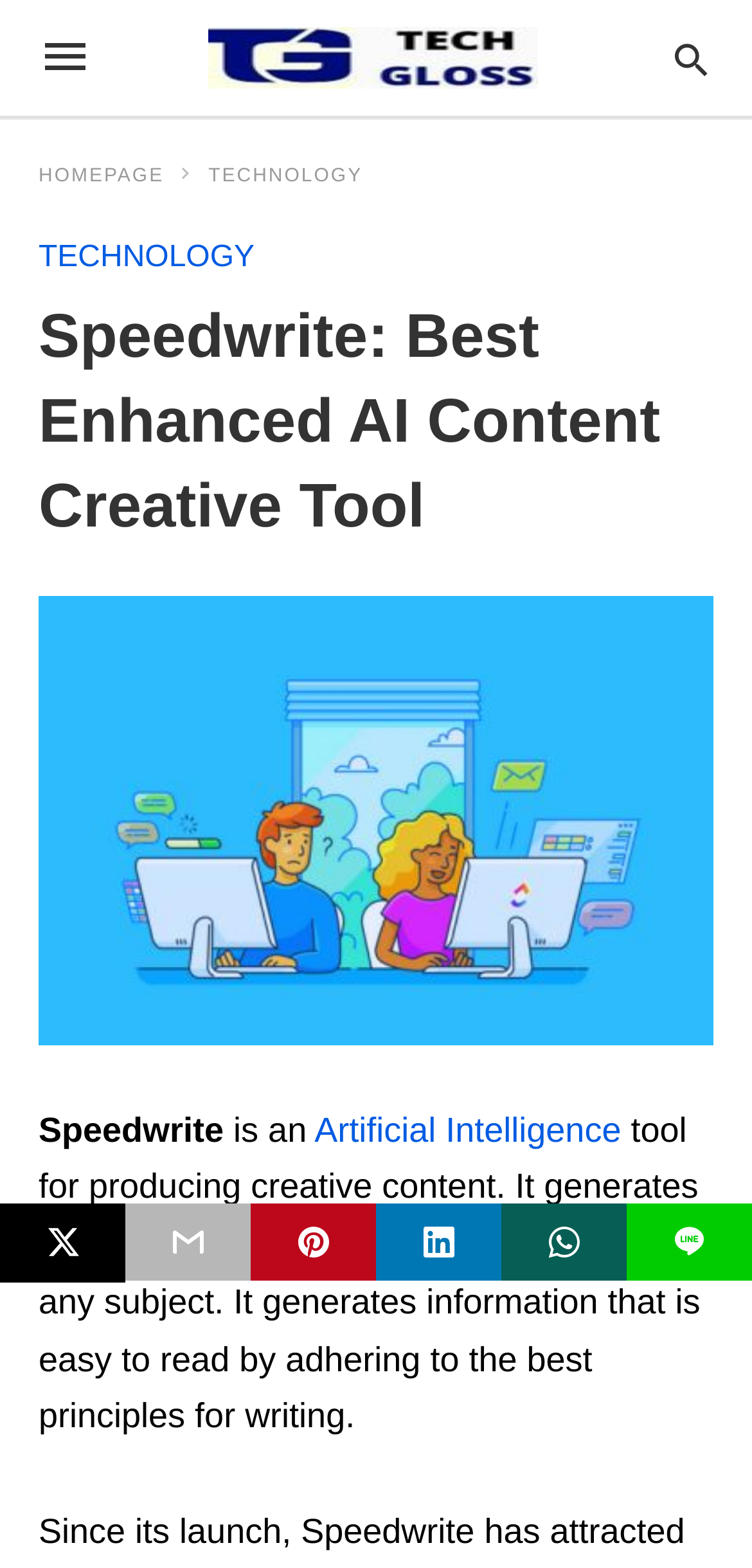Please identify the bounding box coordinates of the region to click in order to complete the task: "Visit the Homepage". The coordinates must be four float numbers between 0 and 1, specified as [left, top, right, bottom].

[0.051, 0.106, 0.264, 0.119]